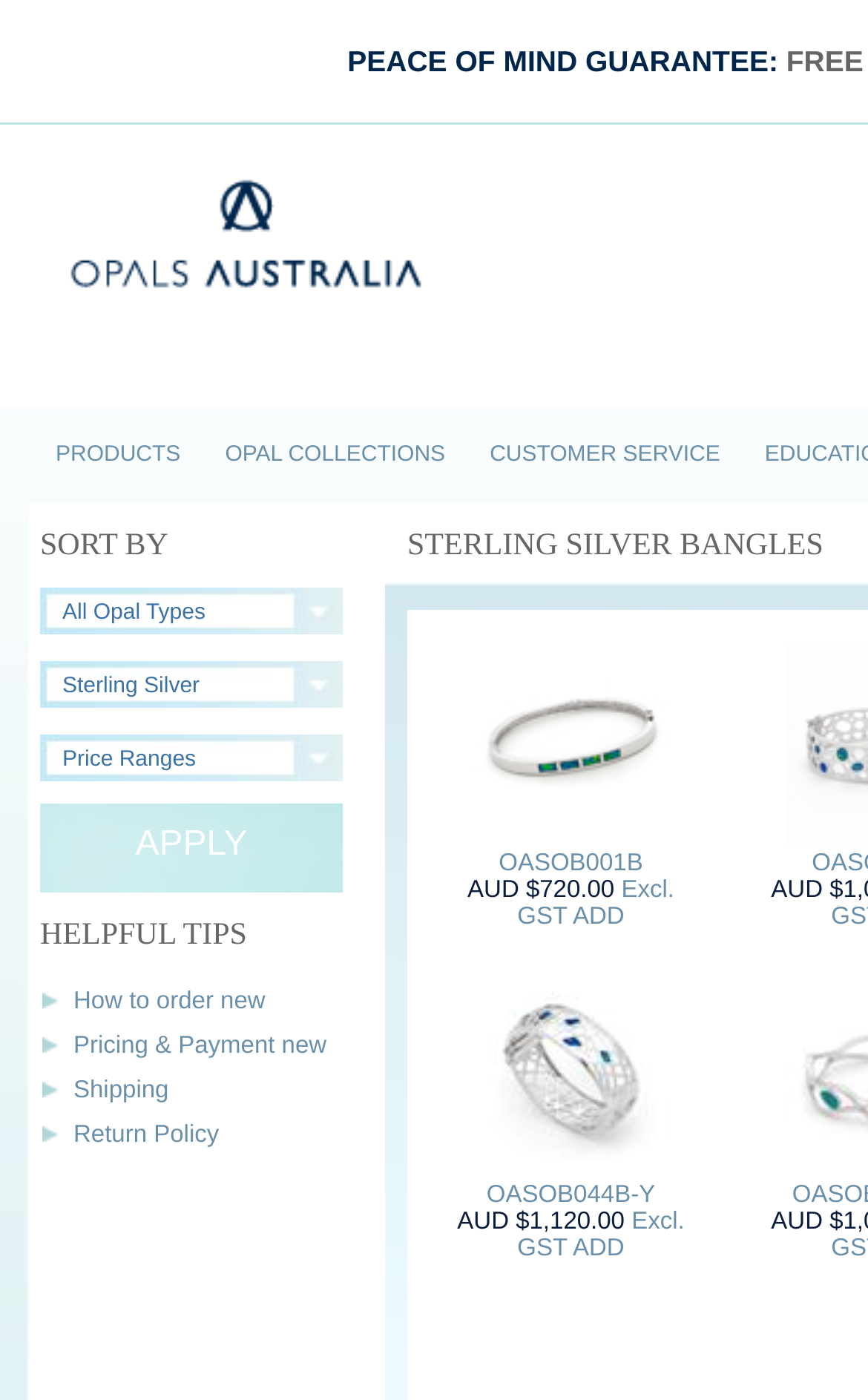Please pinpoint the bounding box coordinates for the region I should click to adhere to this instruction: "View Opal Collections".

[0.259, 0.308, 0.513, 0.342]